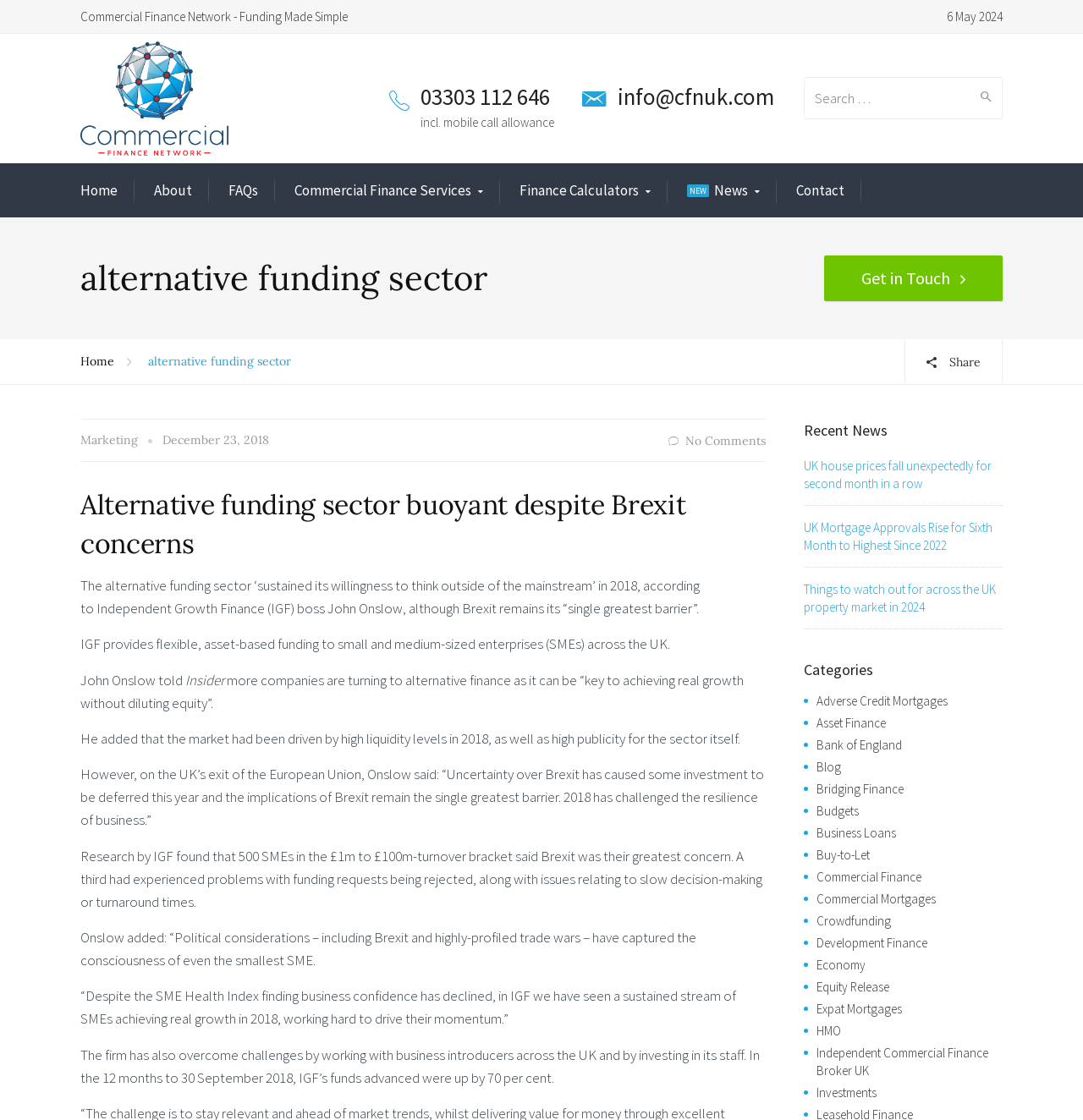What is the purpose of the search bar?
Based on the image, provide a one-word or brief-phrase response.

Search for articles